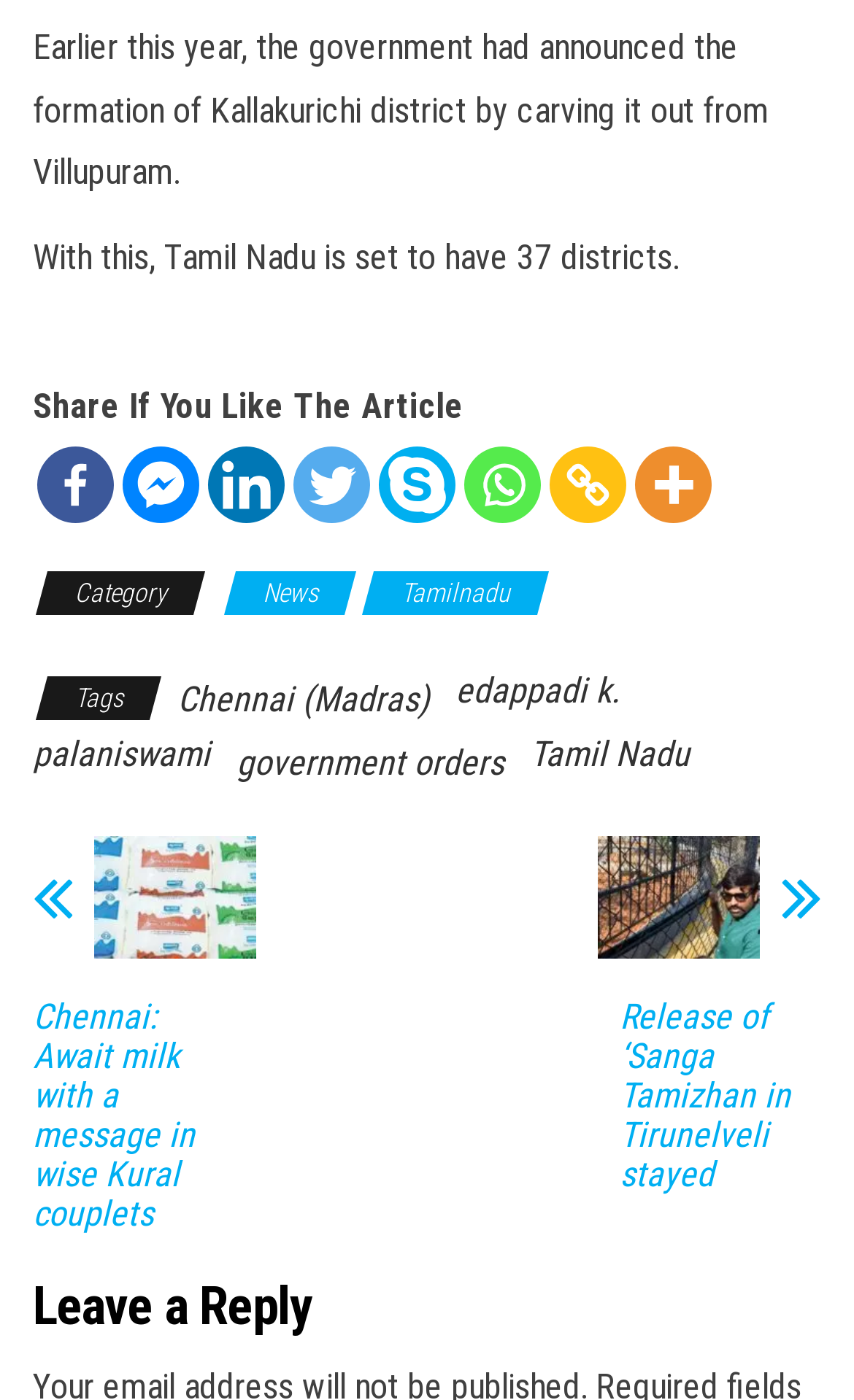Pinpoint the bounding box coordinates of the element that must be clicked to accomplish the following instruction: "Read about SherloQ". The coordinates should be in the format of four float numbers between 0 and 1, i.e., [left, top, right, bottom].

None